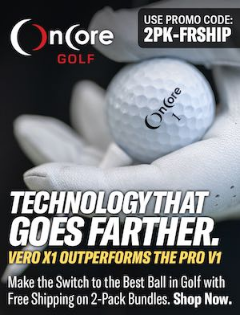Use a single word or phrase to answer the question: What is the name of the golf ball being promoted?

VERO X1